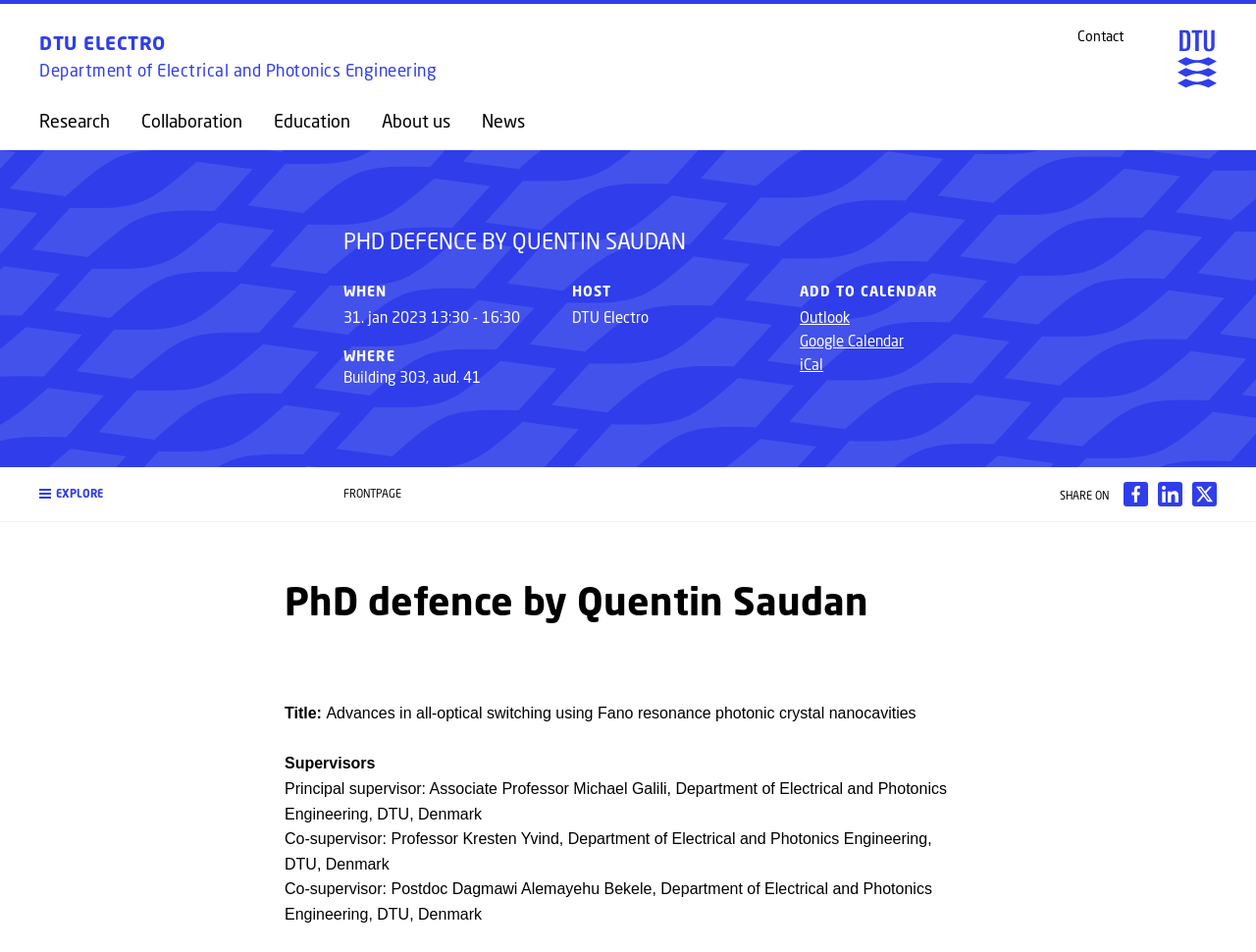Generate an in-depth caption that captures all aspects of the webpage.

The webpage is about a PhD defence by Quentin Saudan. At the top left, there is an image, and next to it, a link to "DTU ELECTRO Department of Electrical and Photonics Engineering" and a "DTU logo" image. On the top right, there is another "DTU logo" image and a link to "Contact".

Below the top section, there is a navigation menu with links to "Research", "Collaboration", "Education", "About us", and "News". 

The main content of the webpage is divided into sections. The first section has a heading "PHD DEFENCE BY QUENTIN SAUDAN" and provides details about the event, including the date, time, and location. 

The next section has headings "HOST", "ADD TO CALENDAR", and provides information about the host, DTU Electro, and links to add the event to Outlook, Google Calendar, and iCal.

On the right side of the page, there is a button "EXPLORE" and a navigation menu with a link to the front page. Below it, there are links to share the content on Facebook, LinkedIn, and X, each accompanied by an image.

The main content continues with a heading "PhD defence by Quentin Saudan" and provides details about the defence, including the title, "Advances in all-optical switching using Fano resonance photonic crystal nanocavities", and information about the supervisors.